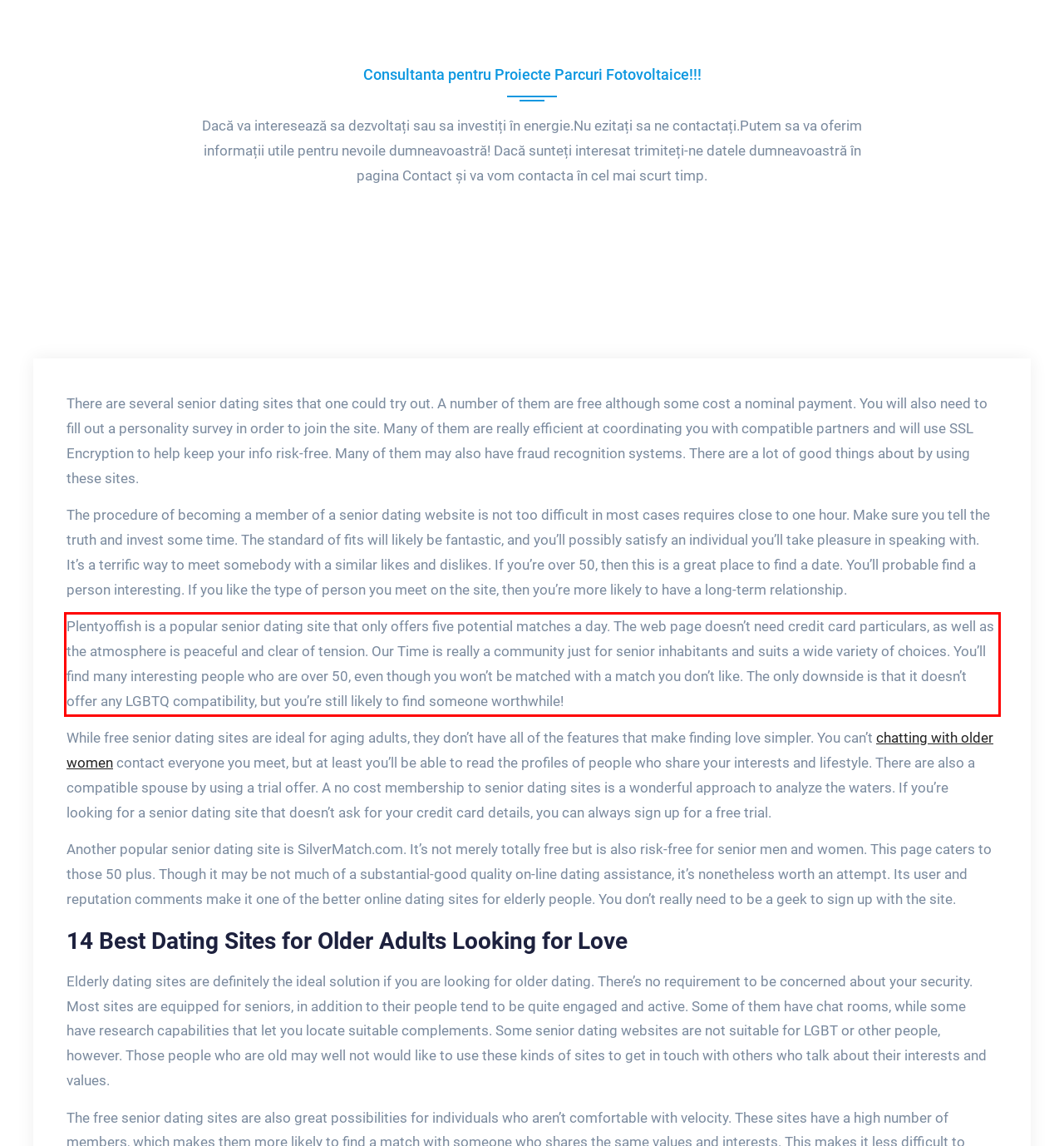You are presented with a webpage screenshot featuring a red bounding box. Perform OCR on the text inside the red bounding box and extract the content.

Plentyoffish is a popular senior dating site that only offers five potential matches a day. The web page doesn’t need credit card particulars, as well as the atmosphere is peaceful and clear of tension. Our Time is really a community just for senior inhabitants and suits a wide variety of choices. You’ll find many interesting people who are over 50, even though you won’t be matched with a match you don’t like. The only downside is that it doesn’t offer any LGBTQ compatibility, but you’re still likely to find someone worthwhile!